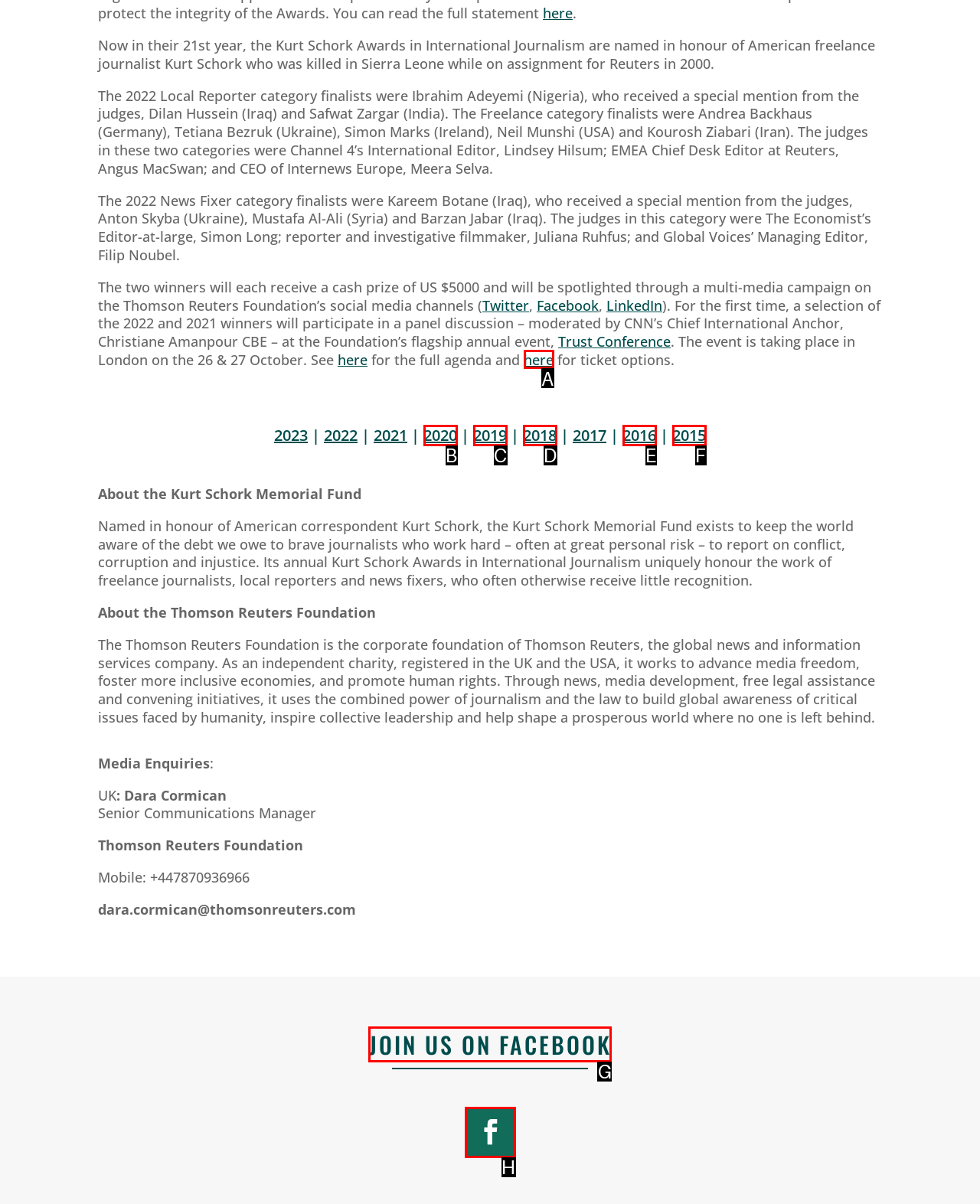Find the appropriate UI element to complete the task: Join the Thomson Reuters Foundation on Facebook. Indicate your choice by providing the letter of the element.

G